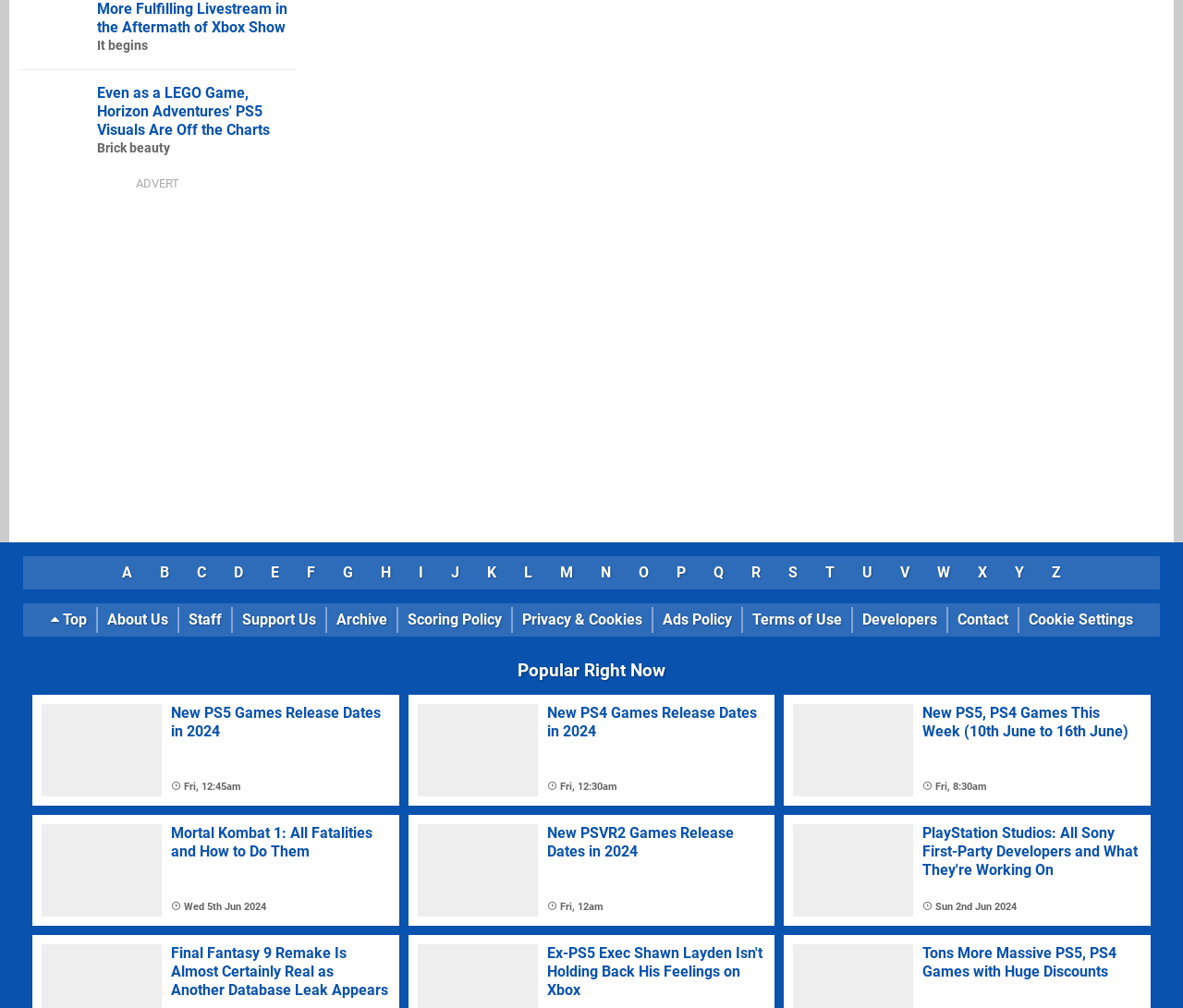Give a one-word or short-phrase answer to the following question: 
How many images are on the webpage?

7